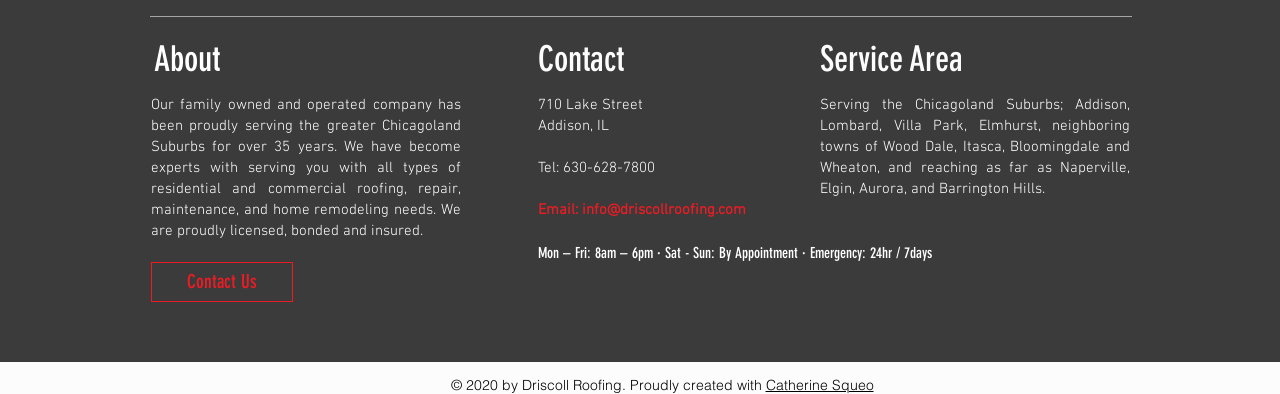Provide the bounding box for the UI element matching this description: "info@driscollroofing.com".

[0.455, 0.51, 0.583, 0.556]